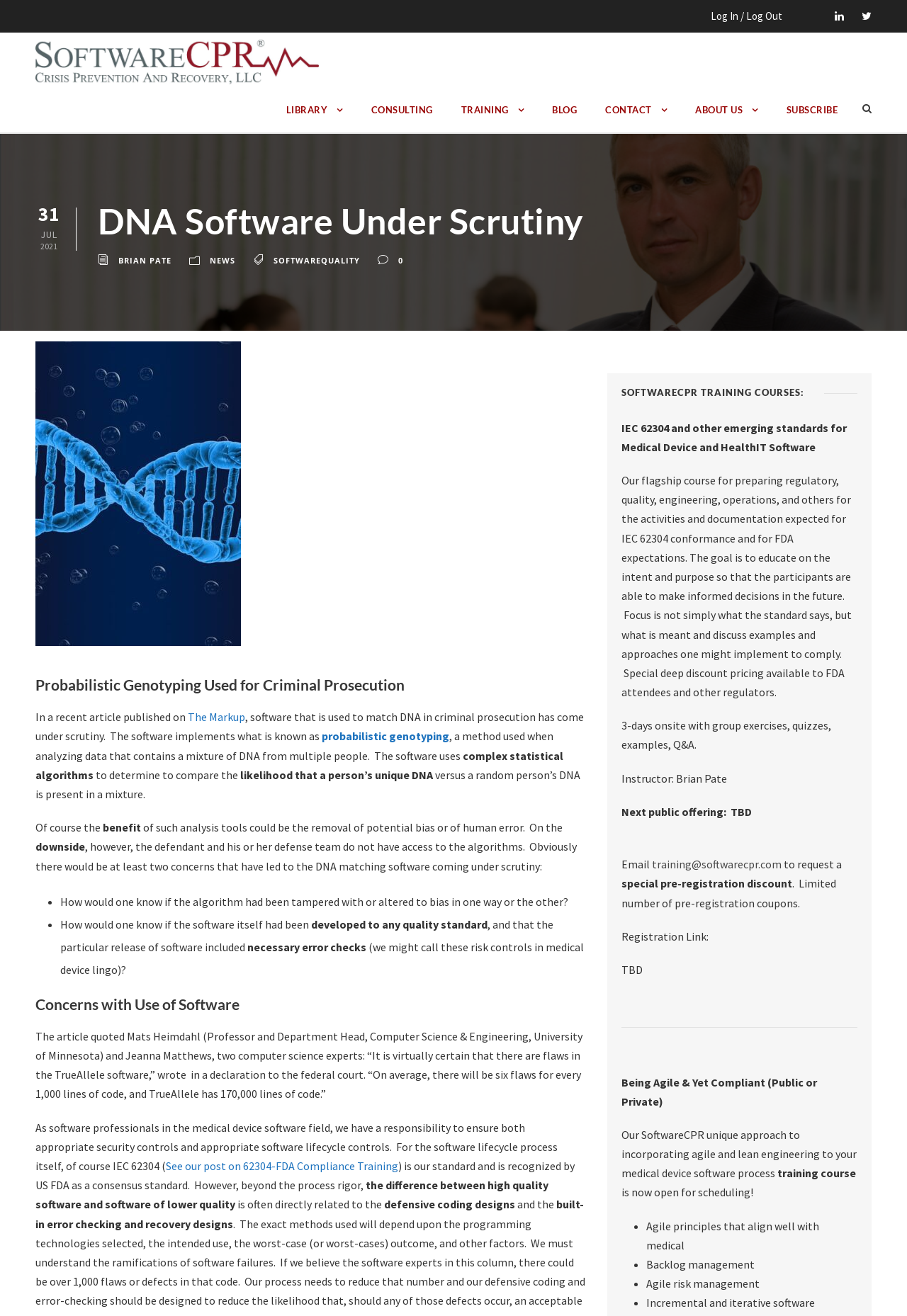Identify the bounding box coordinates of the section to be clicked to complete the task described by the following instruction: "Log in or log out". The coordinates should be four float numbers between 0 and 1, formatted as [left, top, right, bottom].

[0.784, 0.007, 0.862, 0.023]